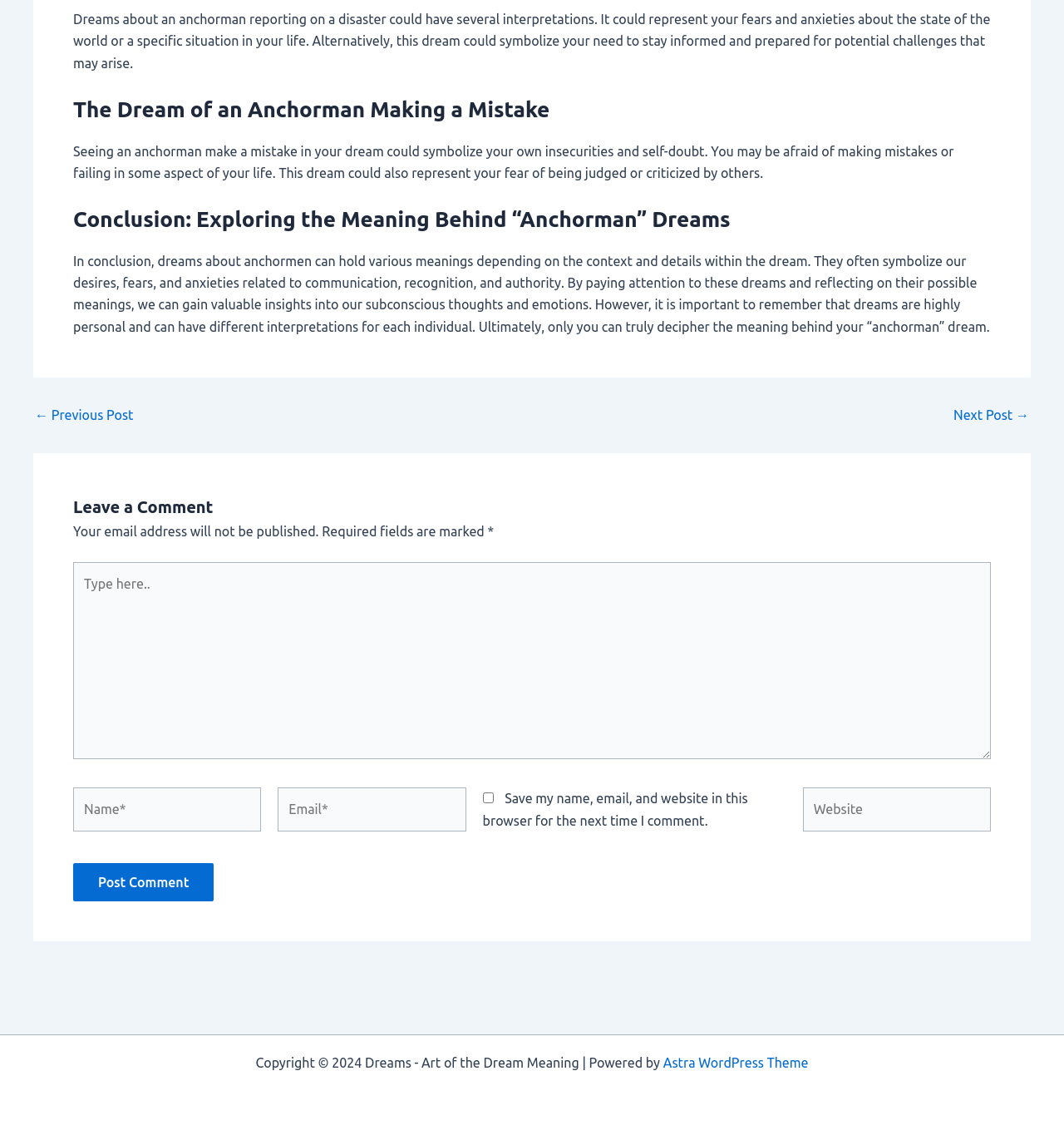Please identify the coordinates of the bounding box for the clickable region that will accomplish this instruction: "Click the 'Next Post →' link".

[0.896, 0.36, 0.967, 0.372]